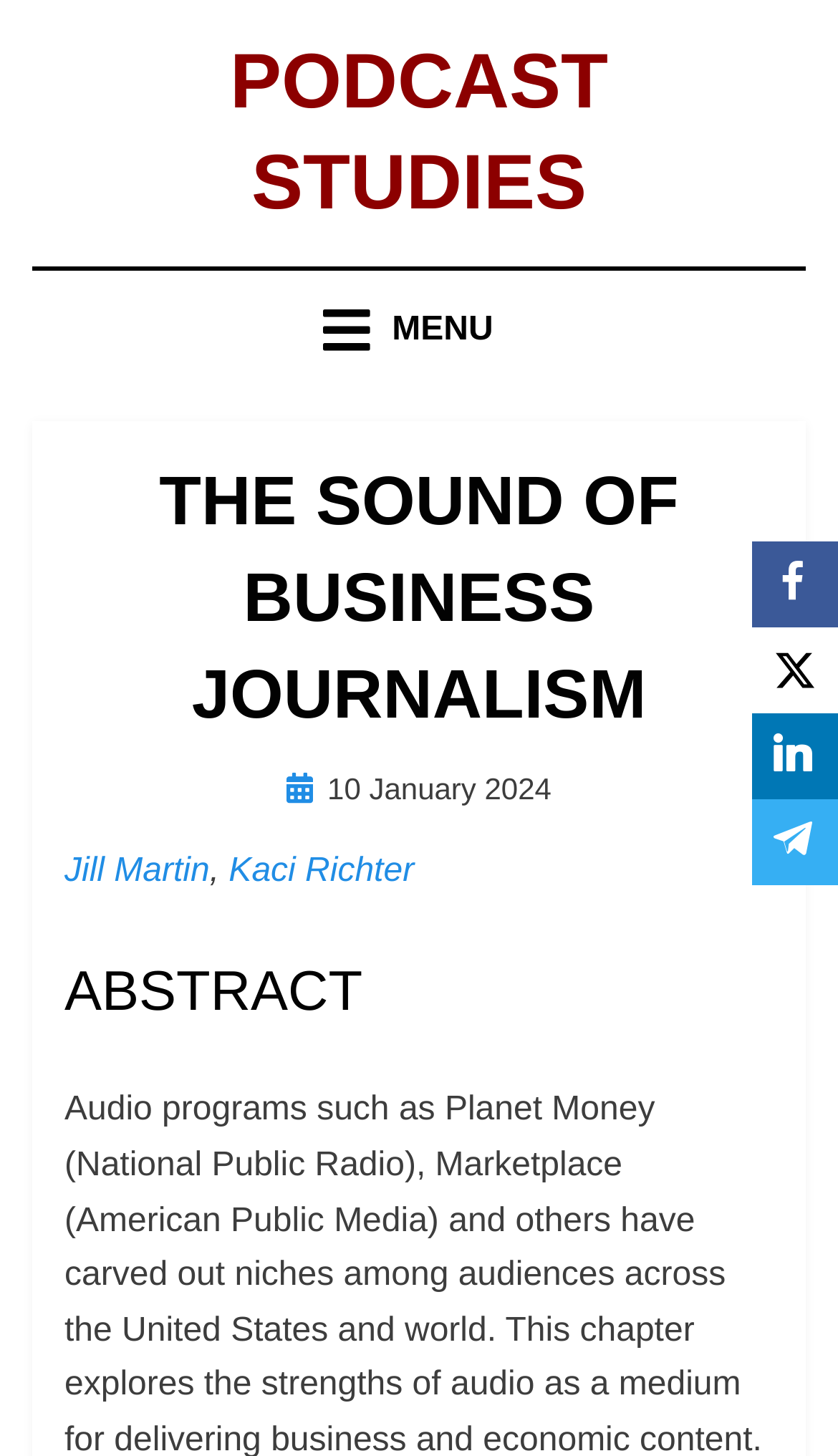Determine the bounding box coordinates of the region to click in order to accomplish the following instruction: "Open the MENU". Provide the coordinates as four float numbers between 0 and 1, specifically [left, top, right, bottom].

[0.038, 0.207, 0.962, 0.245]